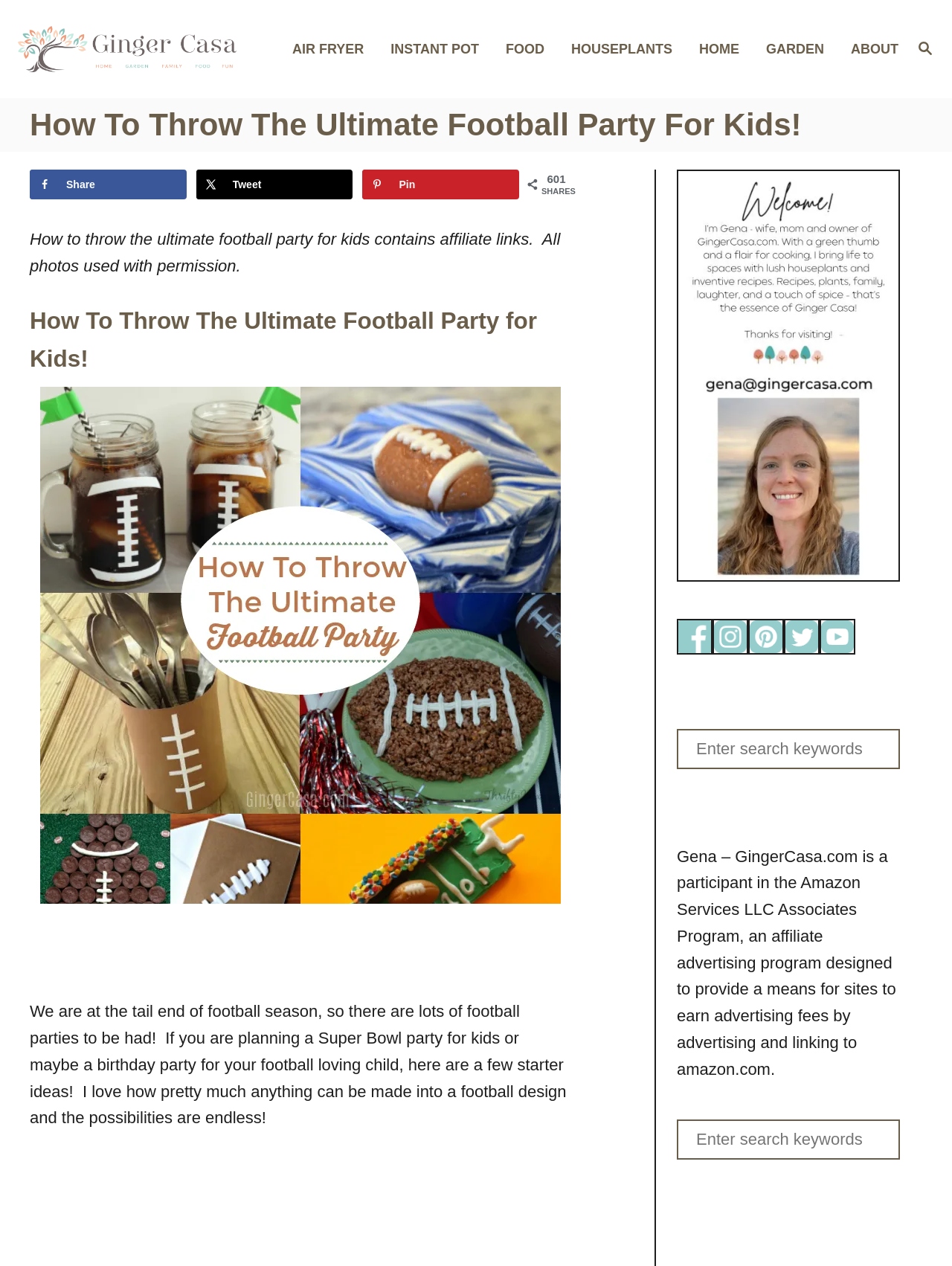Respond with a single word or phrase for the following question: 
What is the purpose of the search box?

Search the website